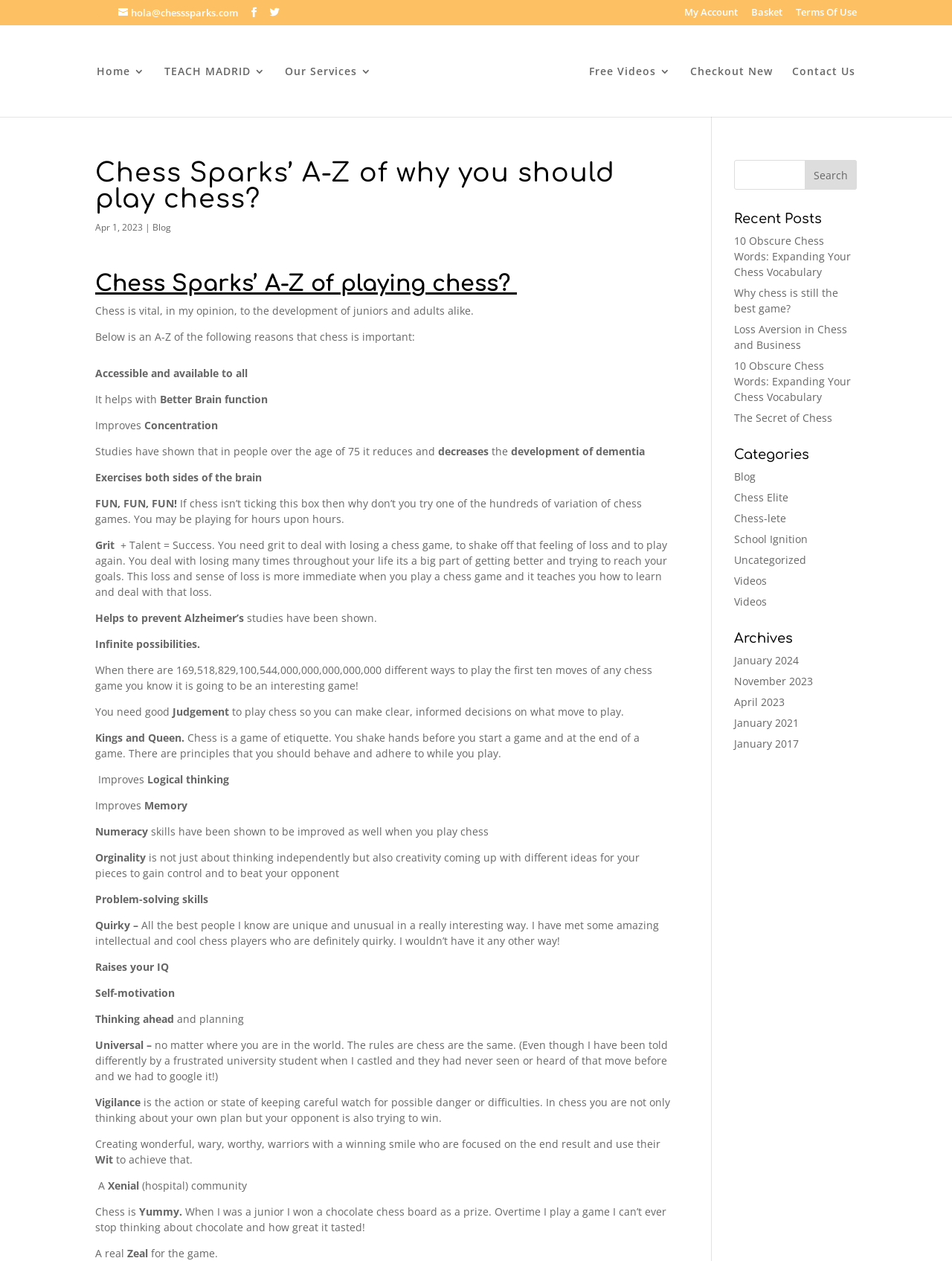Find and indicate the bounding box coordinates of the region you should select to follow the given instruction: "Read the blog post".

[0.16, 0.175, 0.18, 0.186]